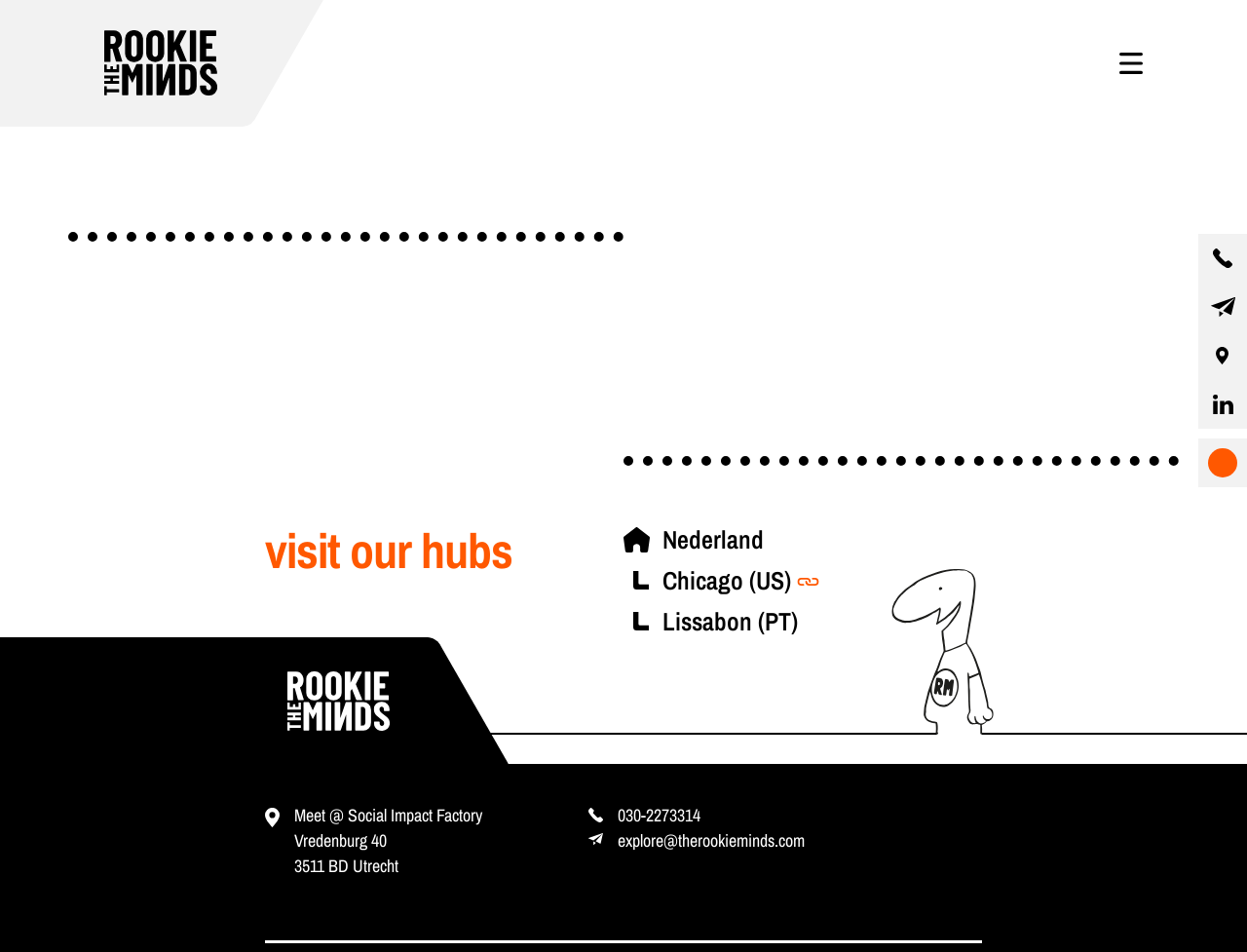What is the phone number to contact?
Please provide a comprehensive answer based on the contents of the image.

I found the phone number by looking at the link 'contact us by phone' and its corresponding StaticText '030-2273314'.